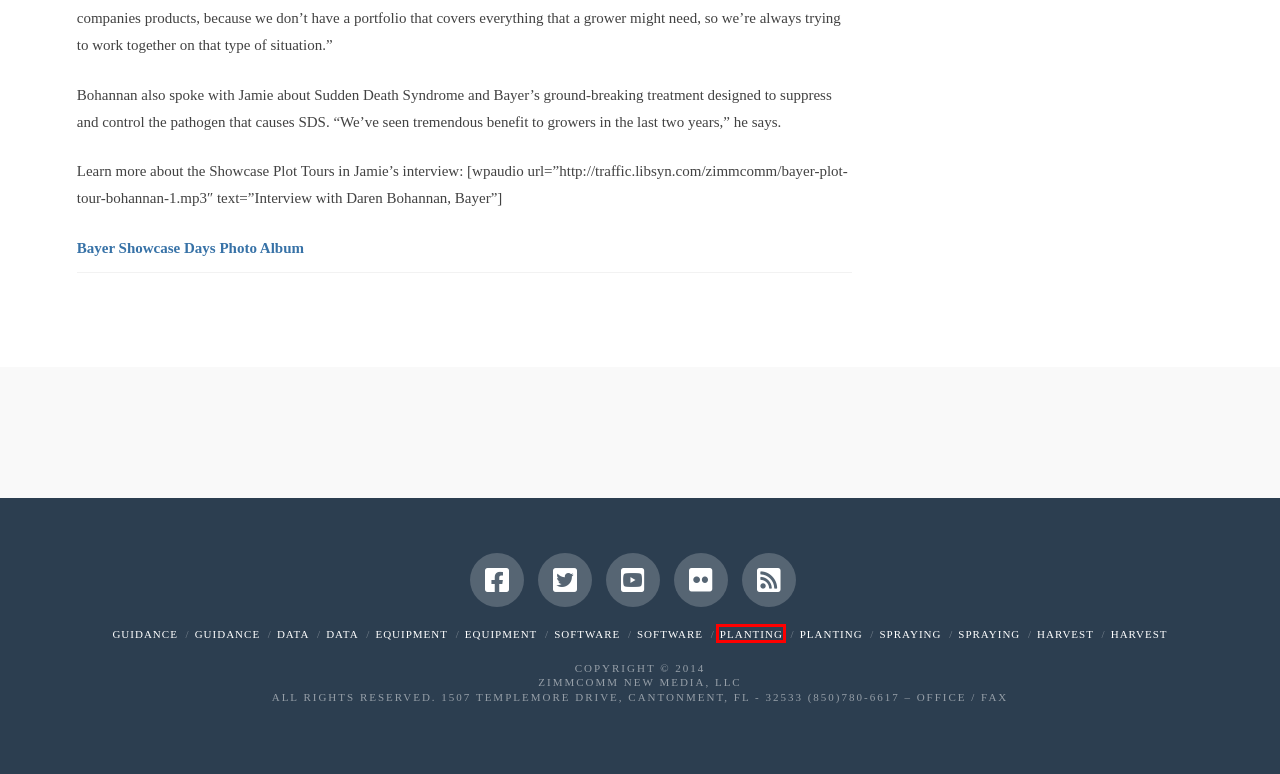Please examine the screenshot provided, which contains a red bounding box around a UI element. Select the webpage description that most accurately describes the new page displayed after clicking the highlighted element. Here are the candidates:
A. Equipment | Precision
B. Guidance | Precision
C. Software | Precision
D. Precision | News and reviews from the precision agriculture industry
E. Harvesting | Precision
F. Spraying | Precision
G. Data | Precision
H. Planting | Precision

H